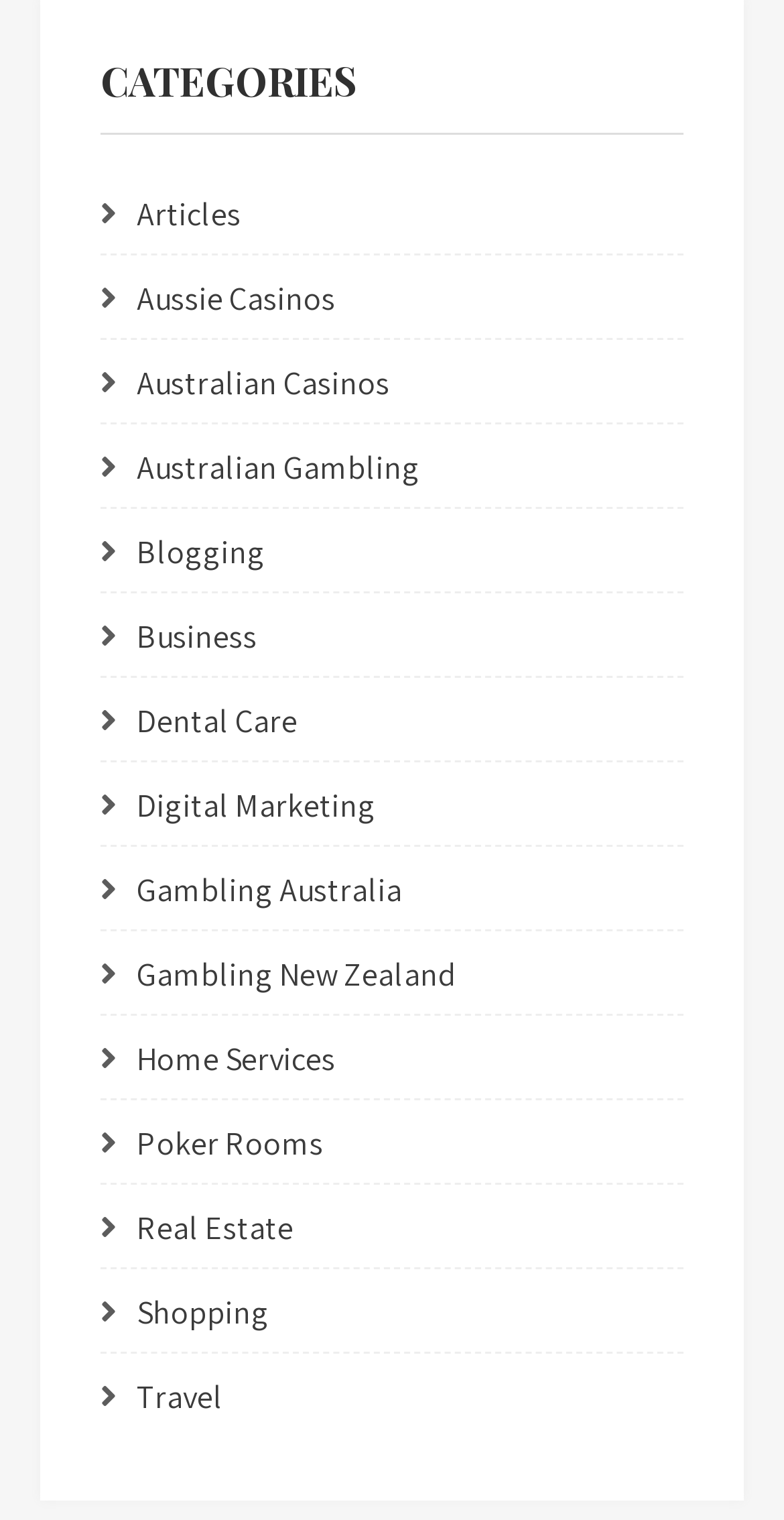How many categories are listed?
Using the visual information from the image, give a one-word or short-phrase answer.

18